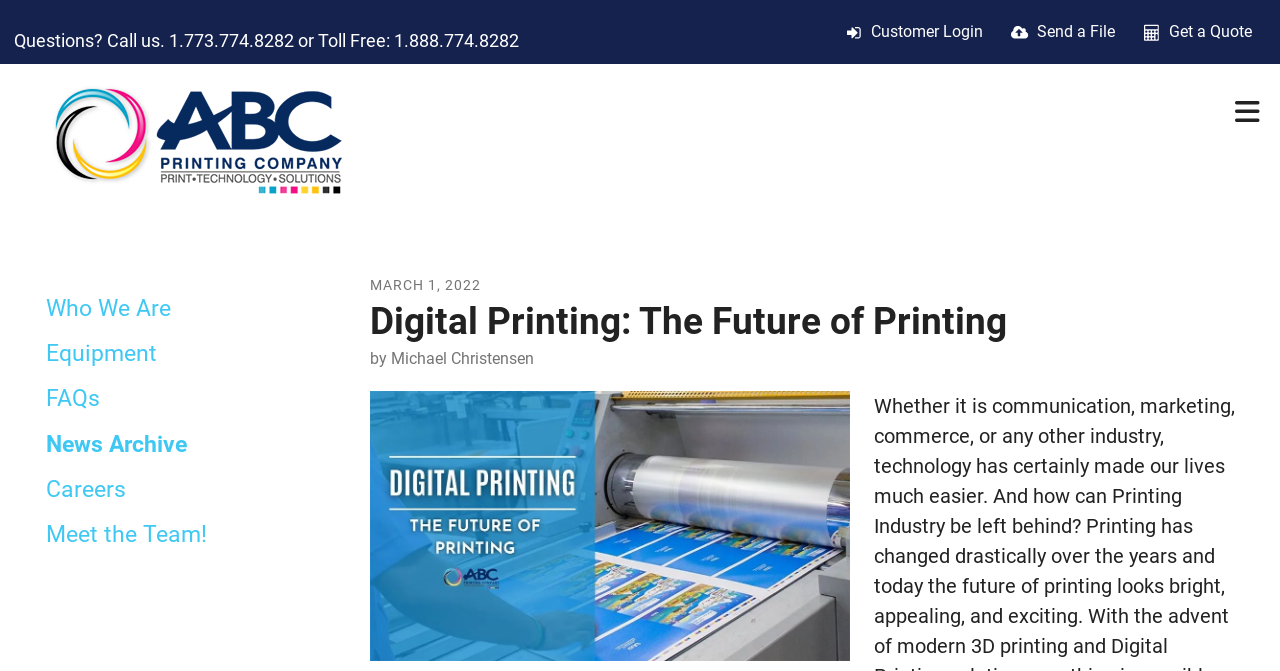Using the description "Careers", locate and provide the bounding box of the UI element.

[0.031, 0.697, 0.266, 0.764]